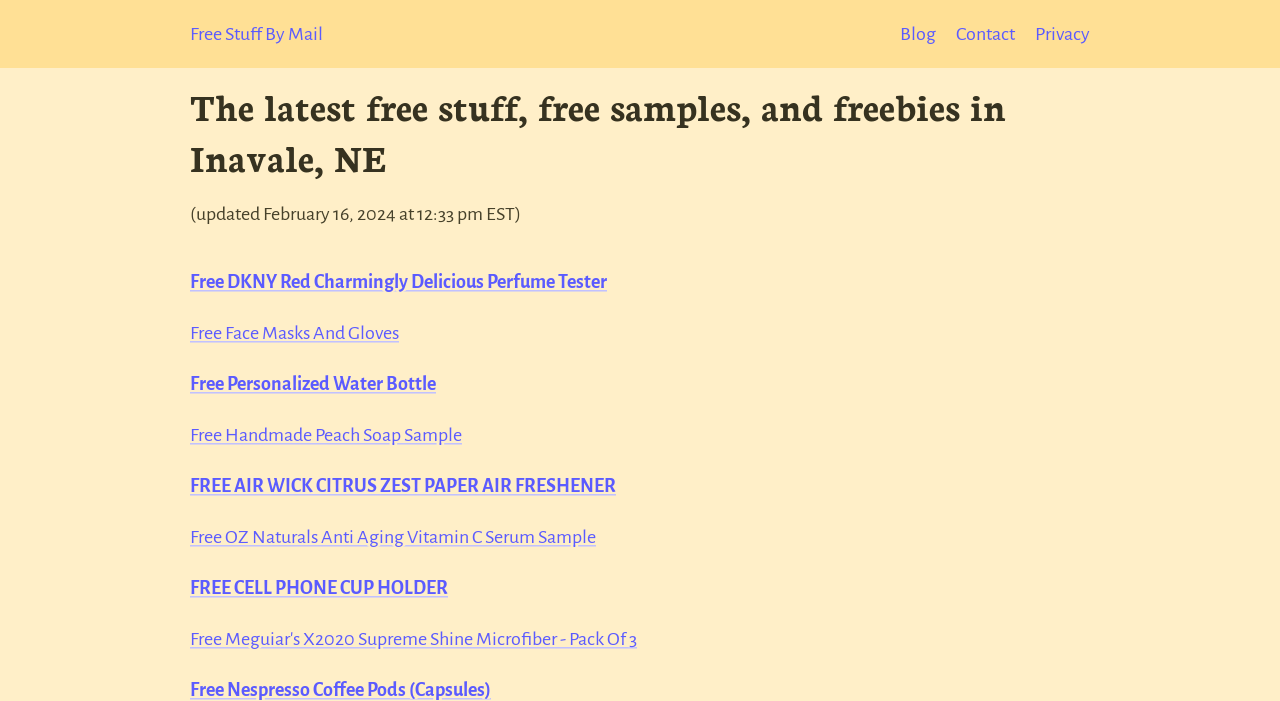Analyze the image and give a detailed response to the question:
What is the type of the second free stuff item?

I looked at the second link on the page that offers free stuff and found that it is 'Free Face Masks And Gloves'. The type of the second free stuff item is Face Masks And Gloves.